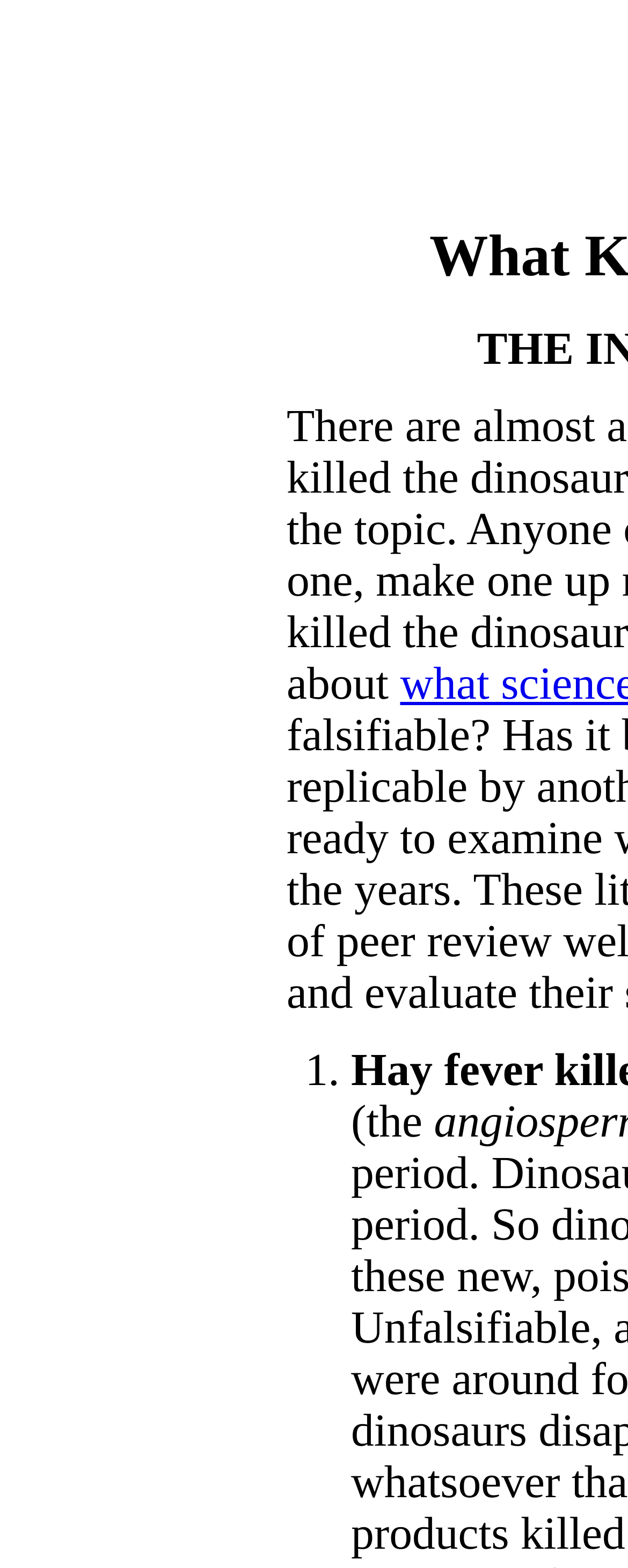Find the main header of the webpage and produce its text content.

What Killed The Dinosaurs?